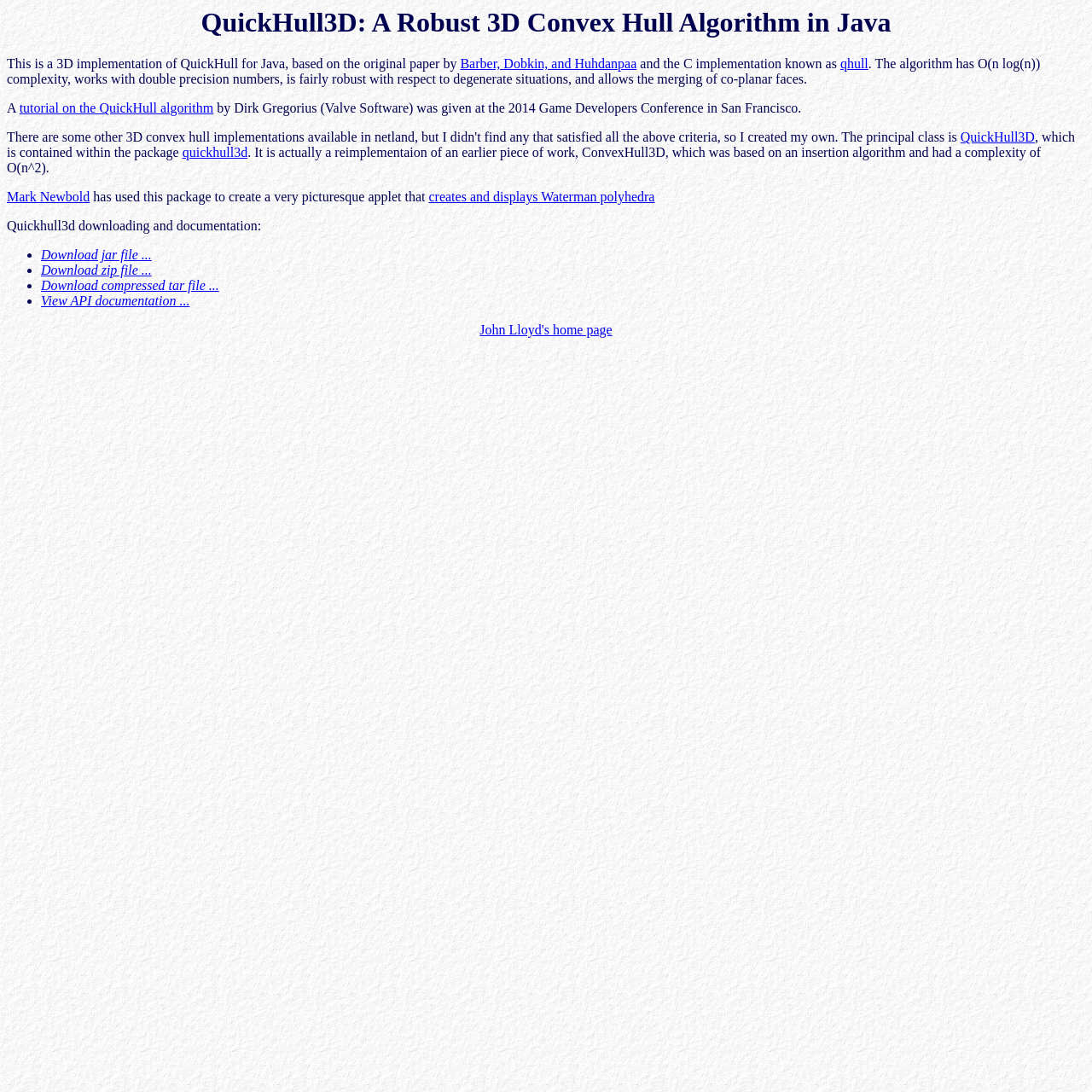How many download options are provided for the QuickHull3D implementation?
Based on the image, give a concise answer in the form of a single word or short phrase.

4